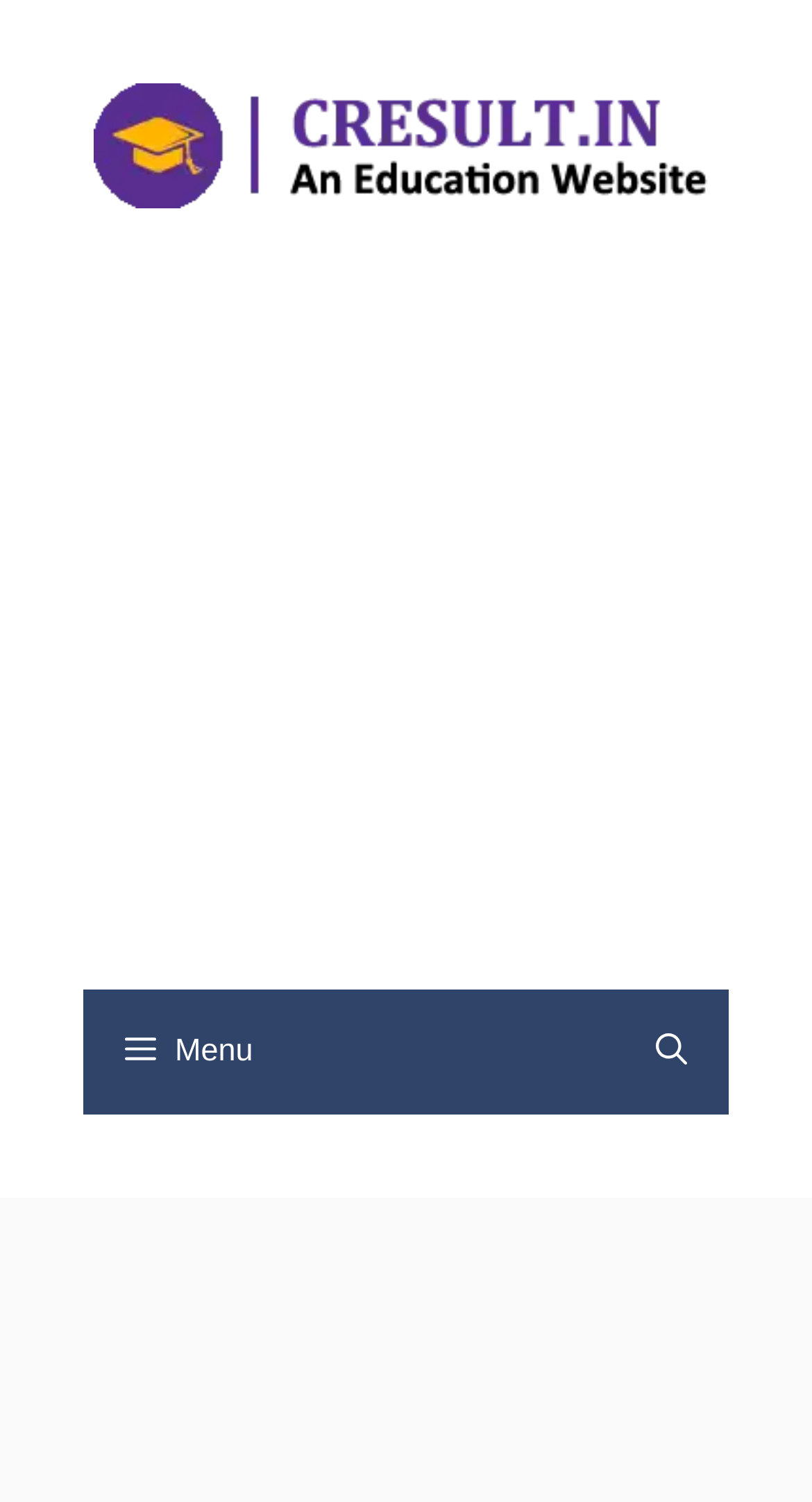What is the current state of the menu? Look at the image and give a one-word or short phrase answer.

Not expanded